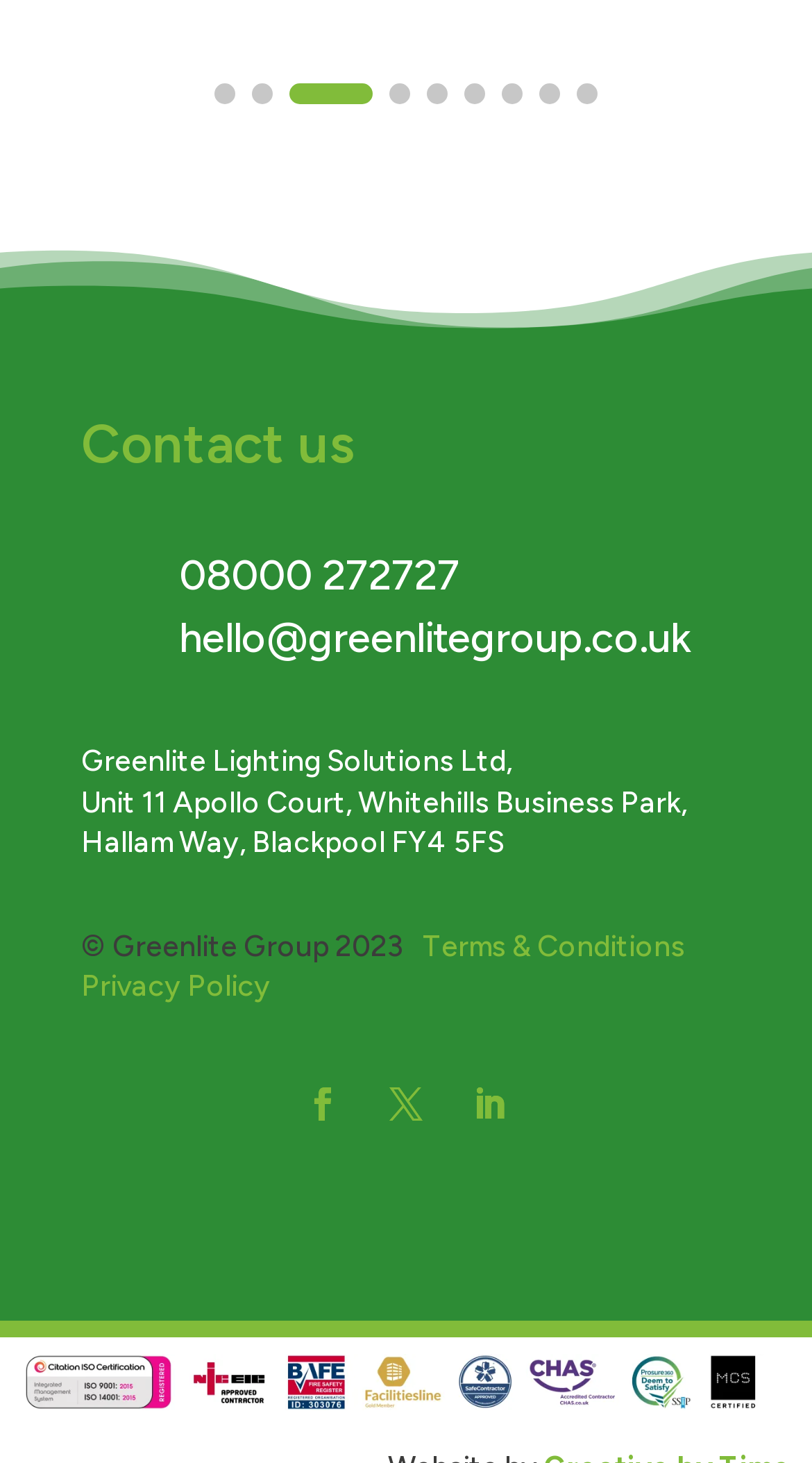How many social media links are available?
Can you offer a detailed and complete answer to this question?

I counted the number of social media links at the bottom of the page, and there are 3 links available, represented by icons '', '', and ''.